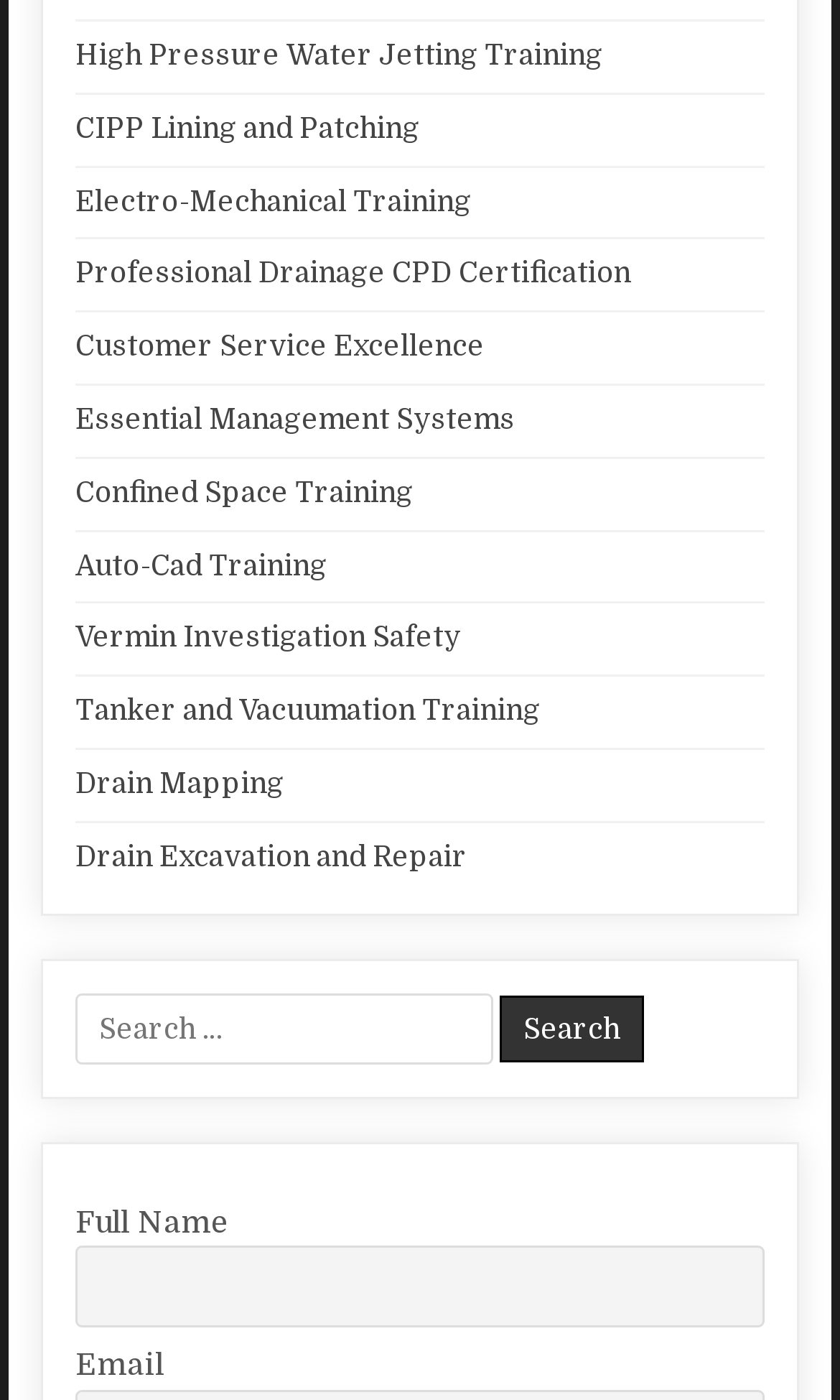Please predict the bounding box coordinates (top-left x, top-left y, bottom-right x, bottom-right y) for the UI element in the screenshot that fits the description: Toggle navigation

None